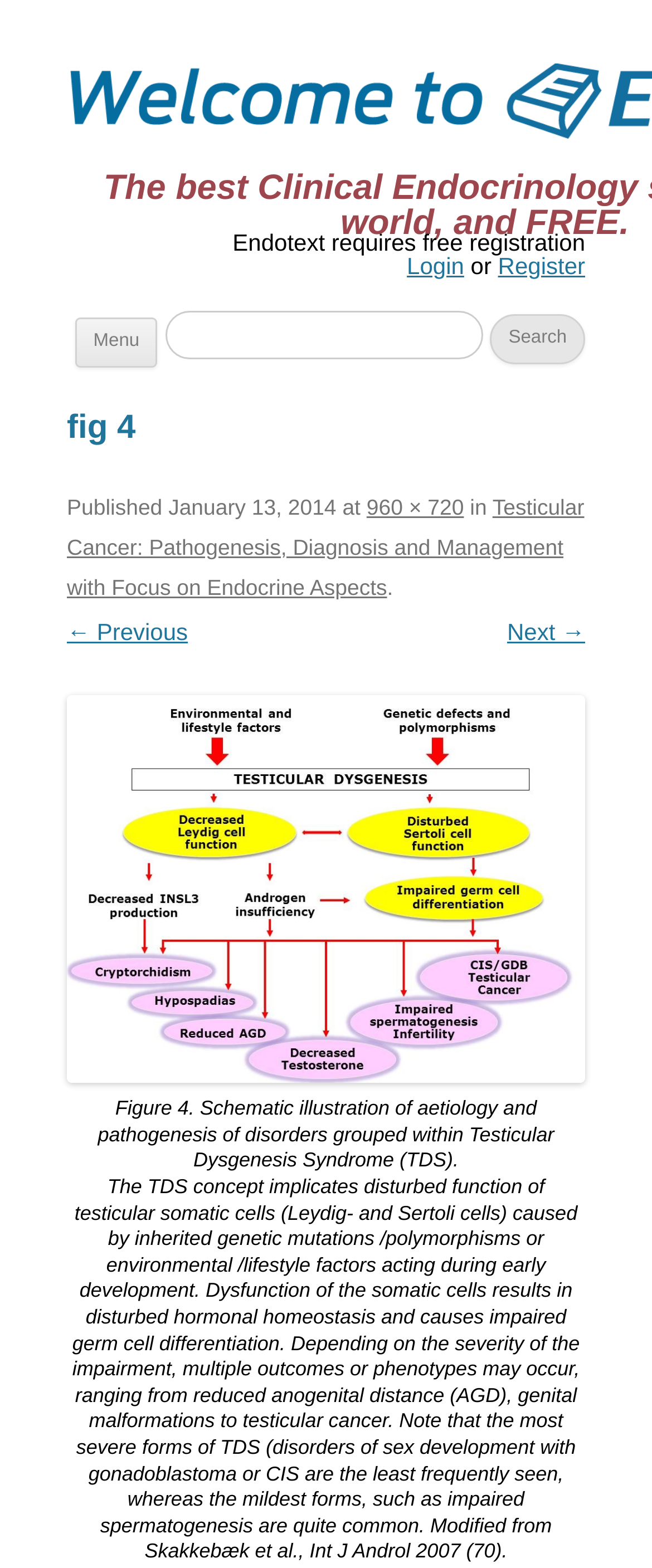Use a single word or phrase to respond to the question:
What is the name of the article?

Testicular Cancer: Pathogenesis, Diagnosis and Management with Focus on Endocrine Aspects